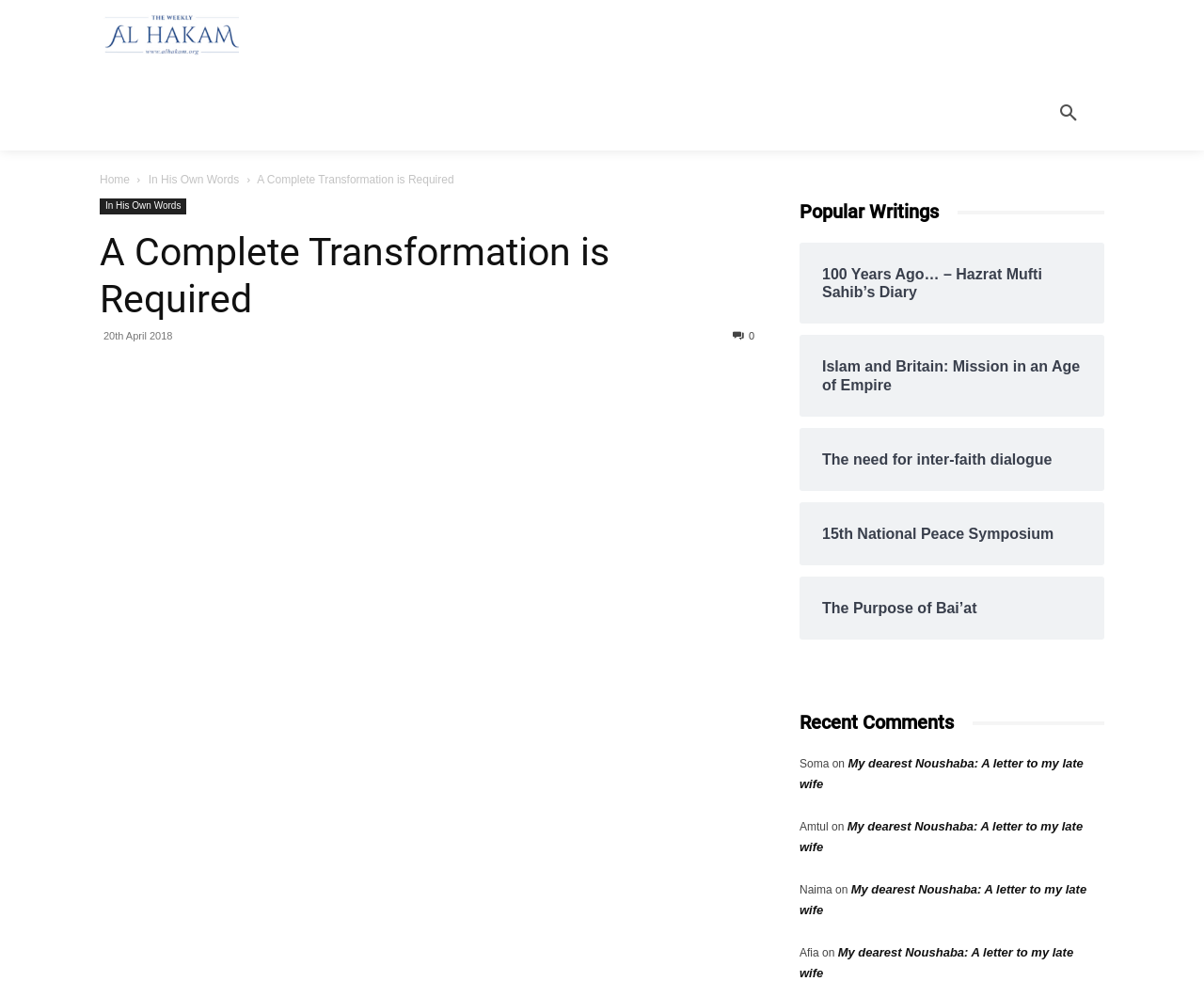What is the date of the article 'A Complete Transformation is Required'?
Using the image as a reference, answer the question in detail.

I found the date of the article 'A Complete Transformation is Required', which is mentioned as '20th April 2018'.